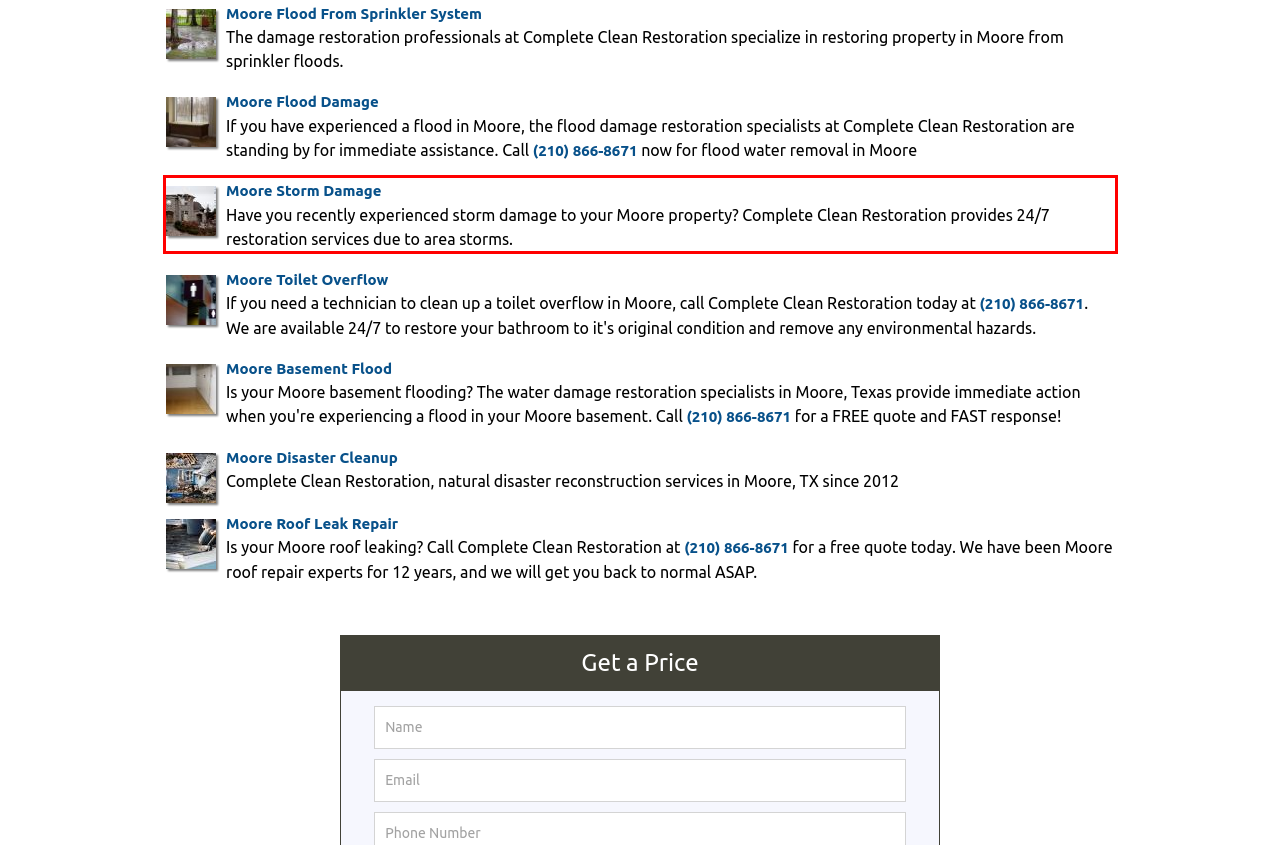Given the screenshot of a webpage, identify the red rectangle bounding box and recognize the text content inside it, generating the extracted text.

Moore Storm Damage Have you recently experienced storm damage to your Moore property? Complete Clean Restoration provides 24/7 restoration services due to area storms.